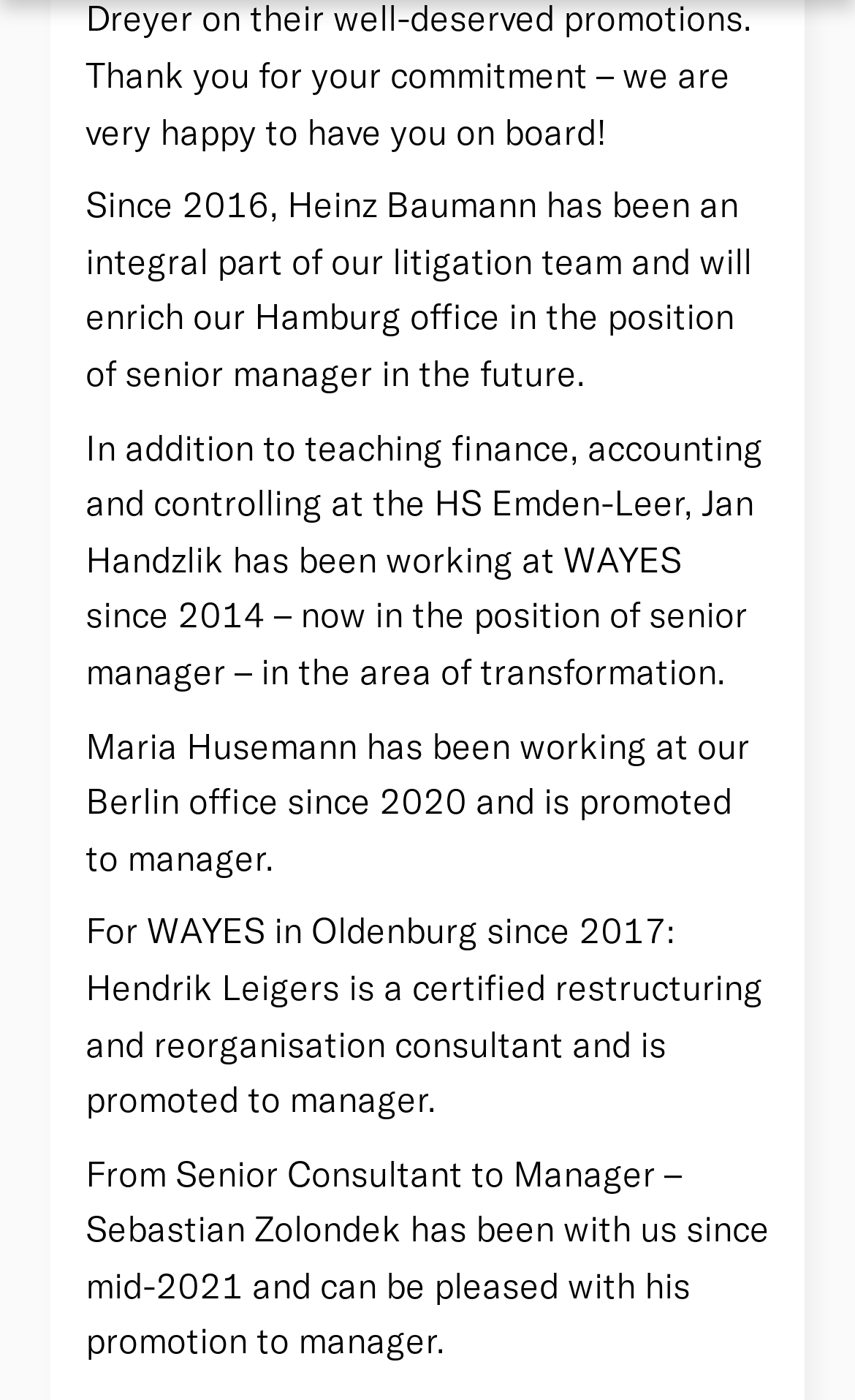Provide a single word or phrase answer to the question: 
How many people are promoted to manager?

Three